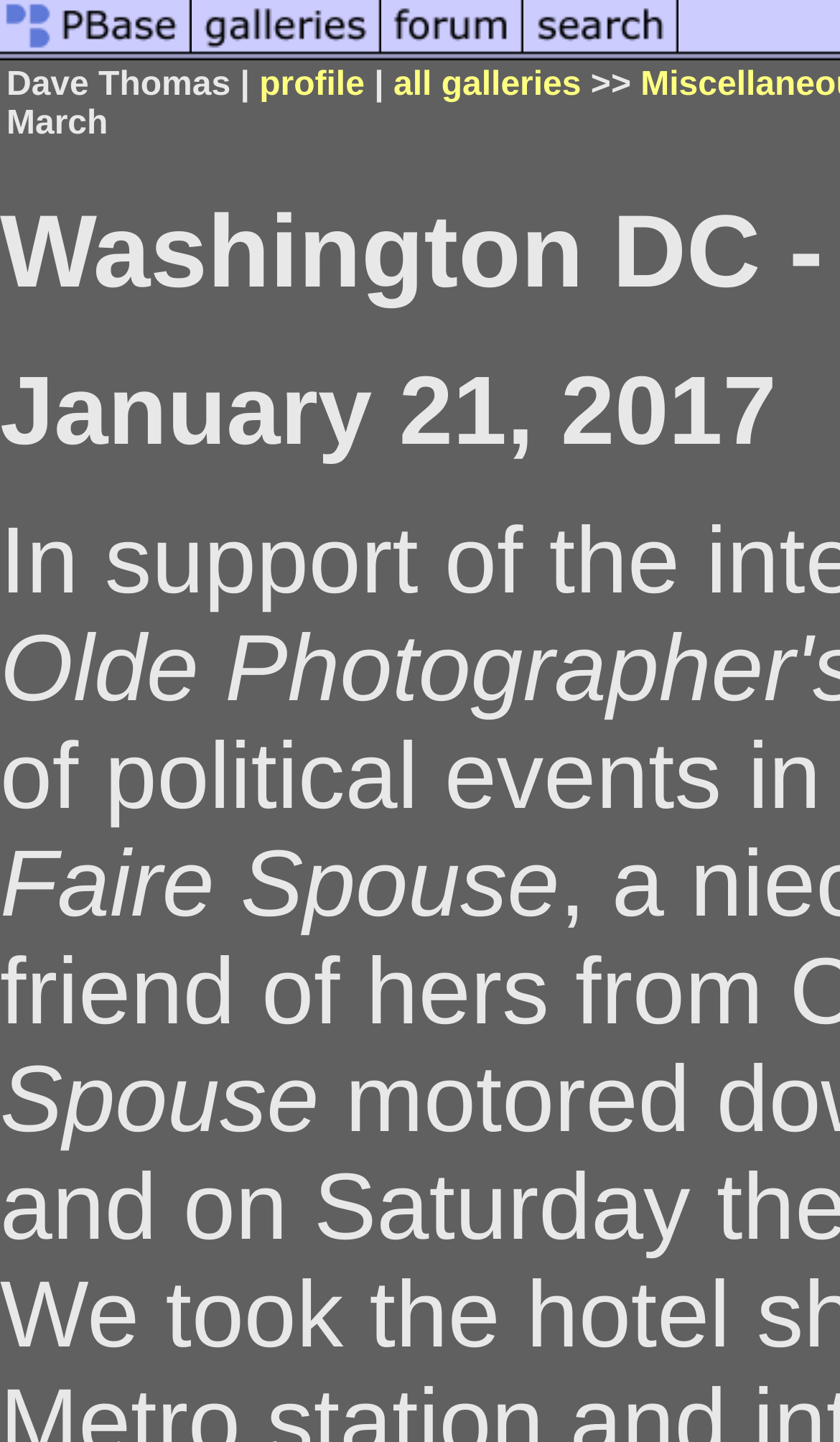Please reply with a single word or brief phrase to the question: 
What is the purpose of the 'search pictures' link?

To search for pictures